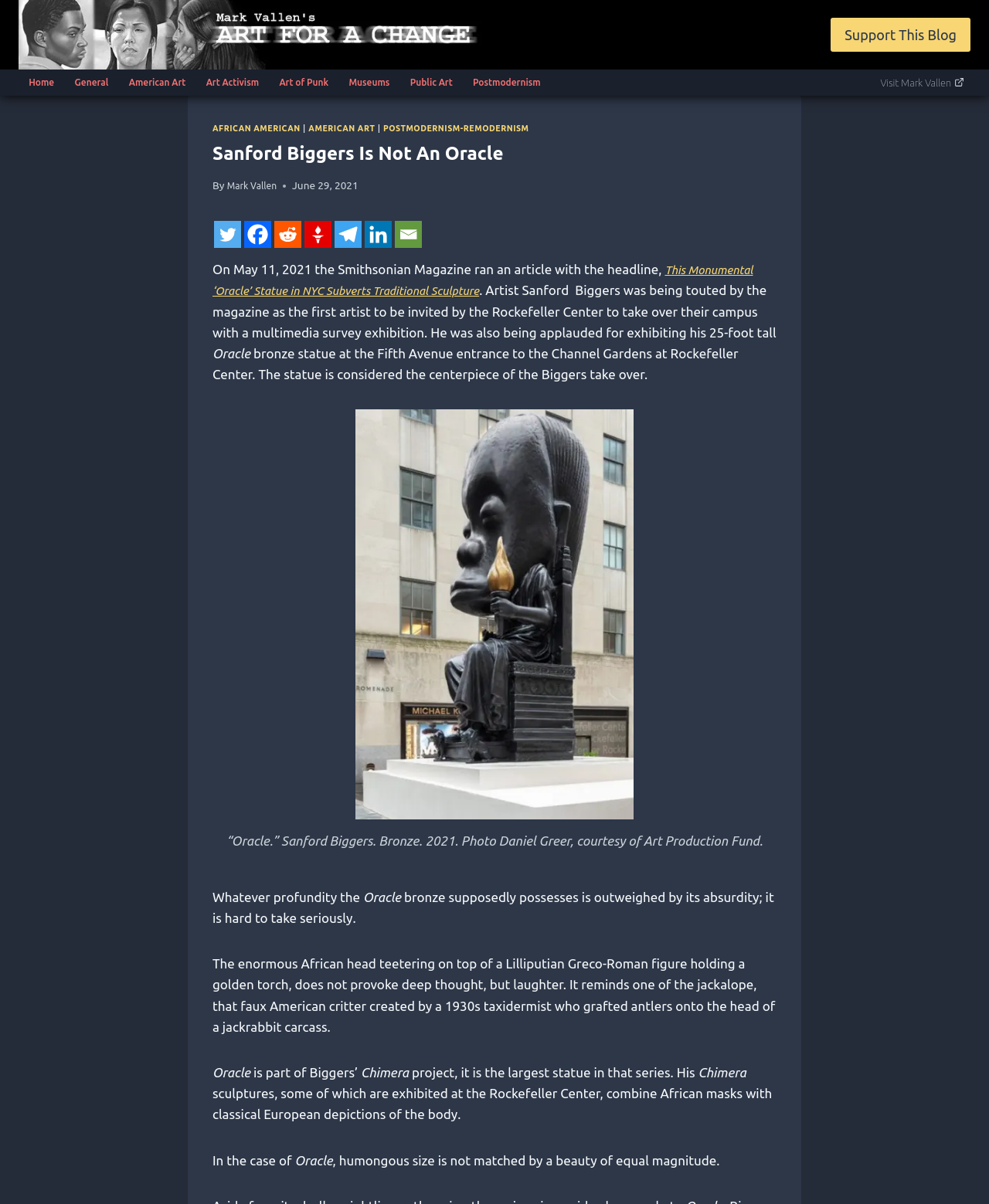Identify and provide the text content of the webpage's primary headline.

Sanford Biggers Is Not An Oracle